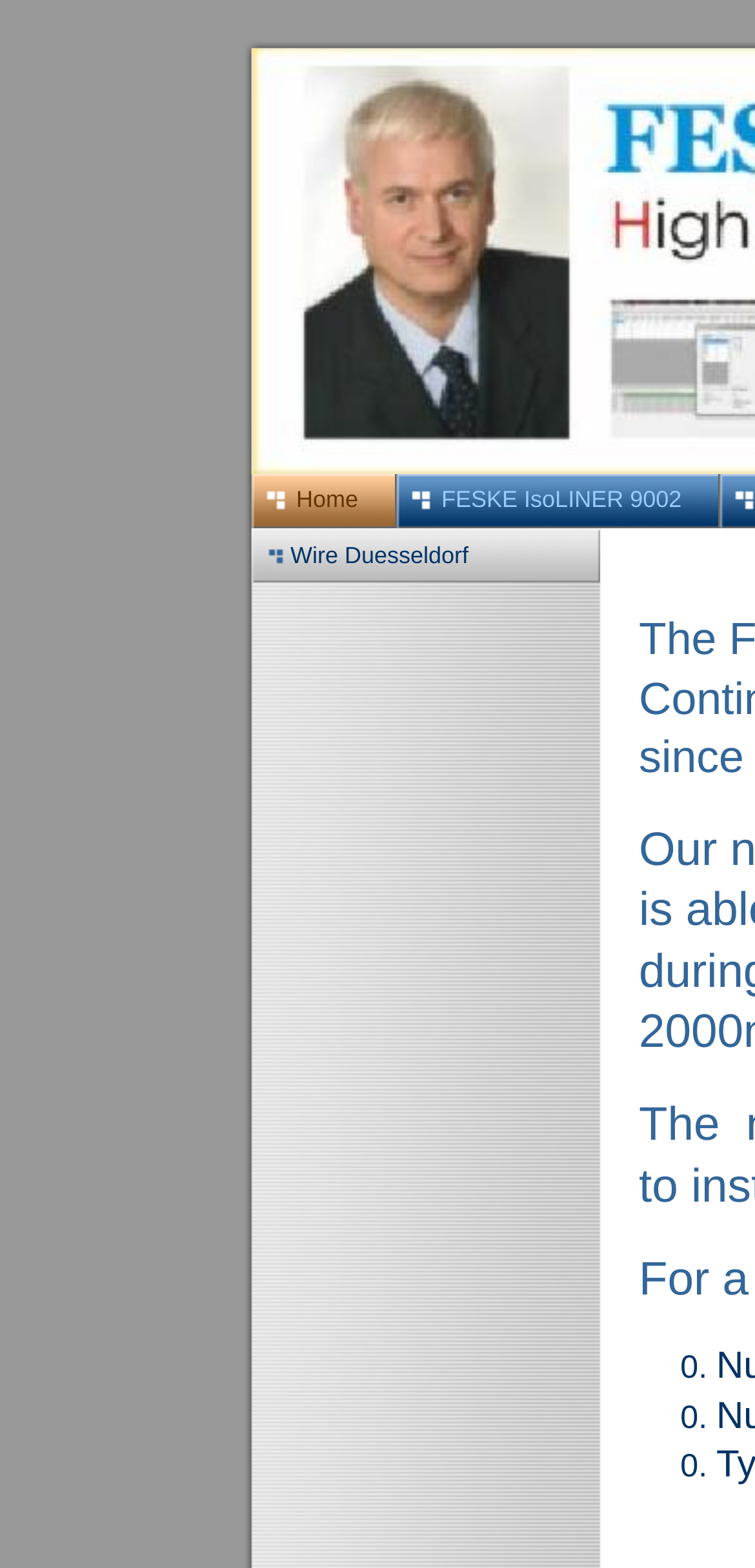Generate the title text from the webpage.

The FESKE company produce  High-Voltage-Continuity-Tester for all kind of enamelled wires, since more than 25 Years.